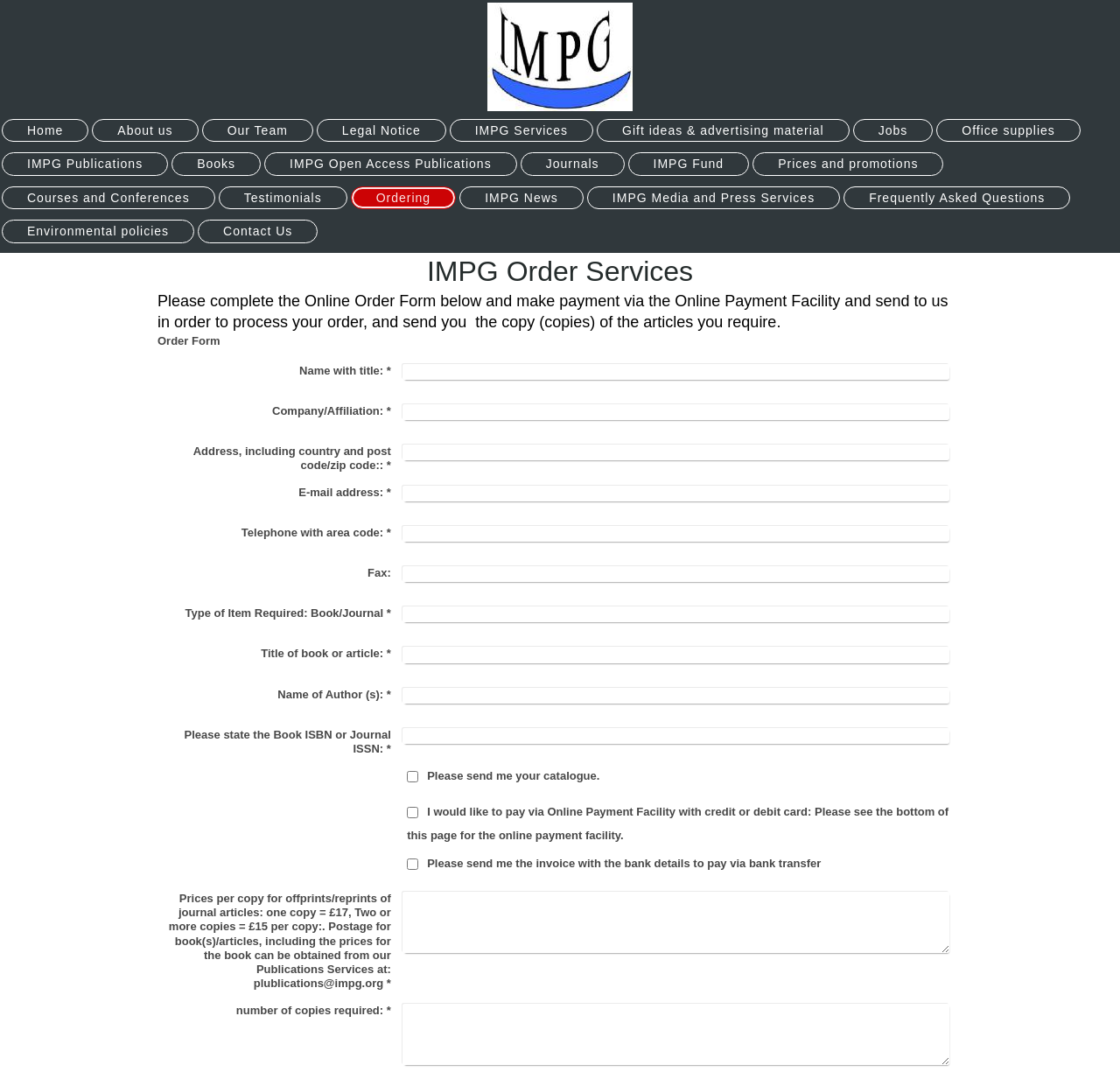Provide a one-word or short-phrase answer to the question:
What is the purpose of this webpage?

Ordering publications